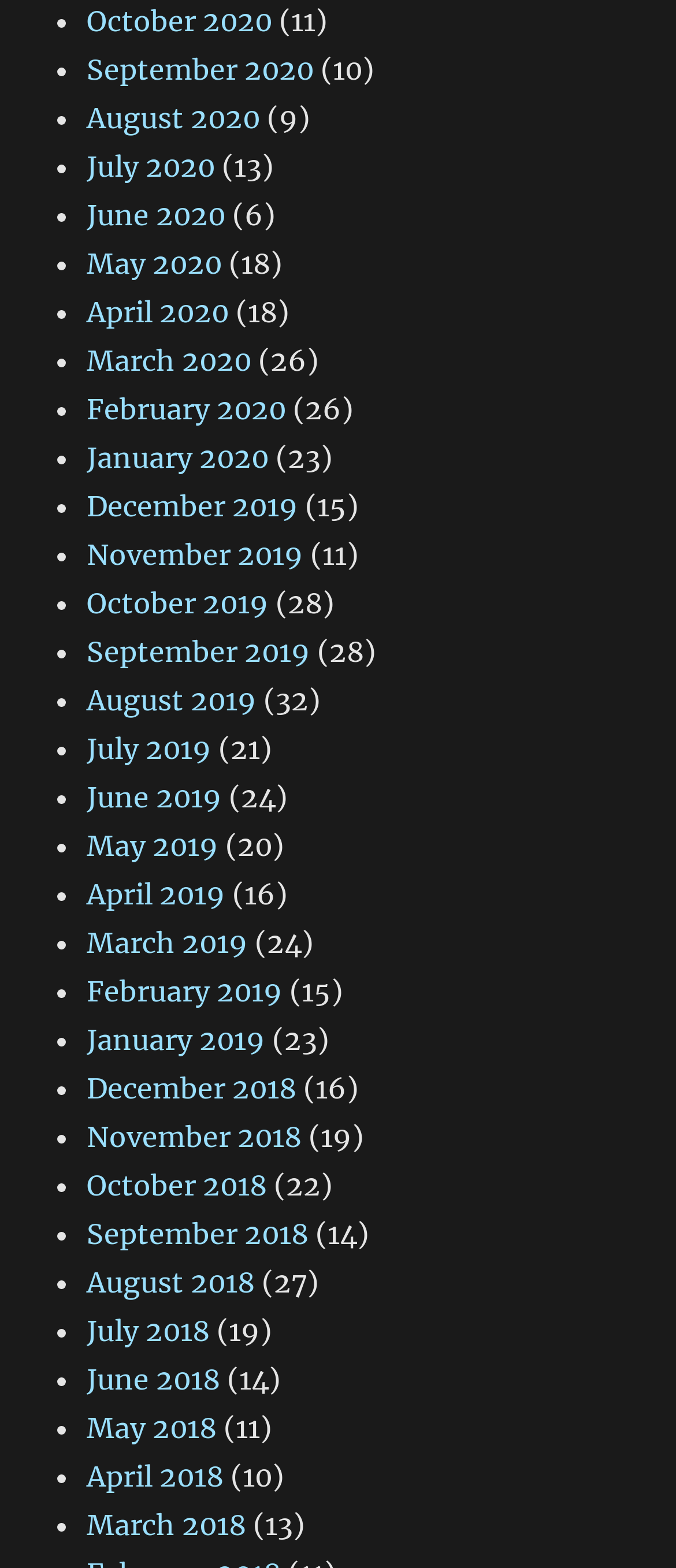Please identify the bounding box coordinates of the element on the webpage that should be clicked to follow this instruction: "View August 2020". The bounding box coordinates should be given as four float numbers between 0 and 1, formatted as [left, top, right, bottom].

[0.128, 0.064, 0.385, 0.086]